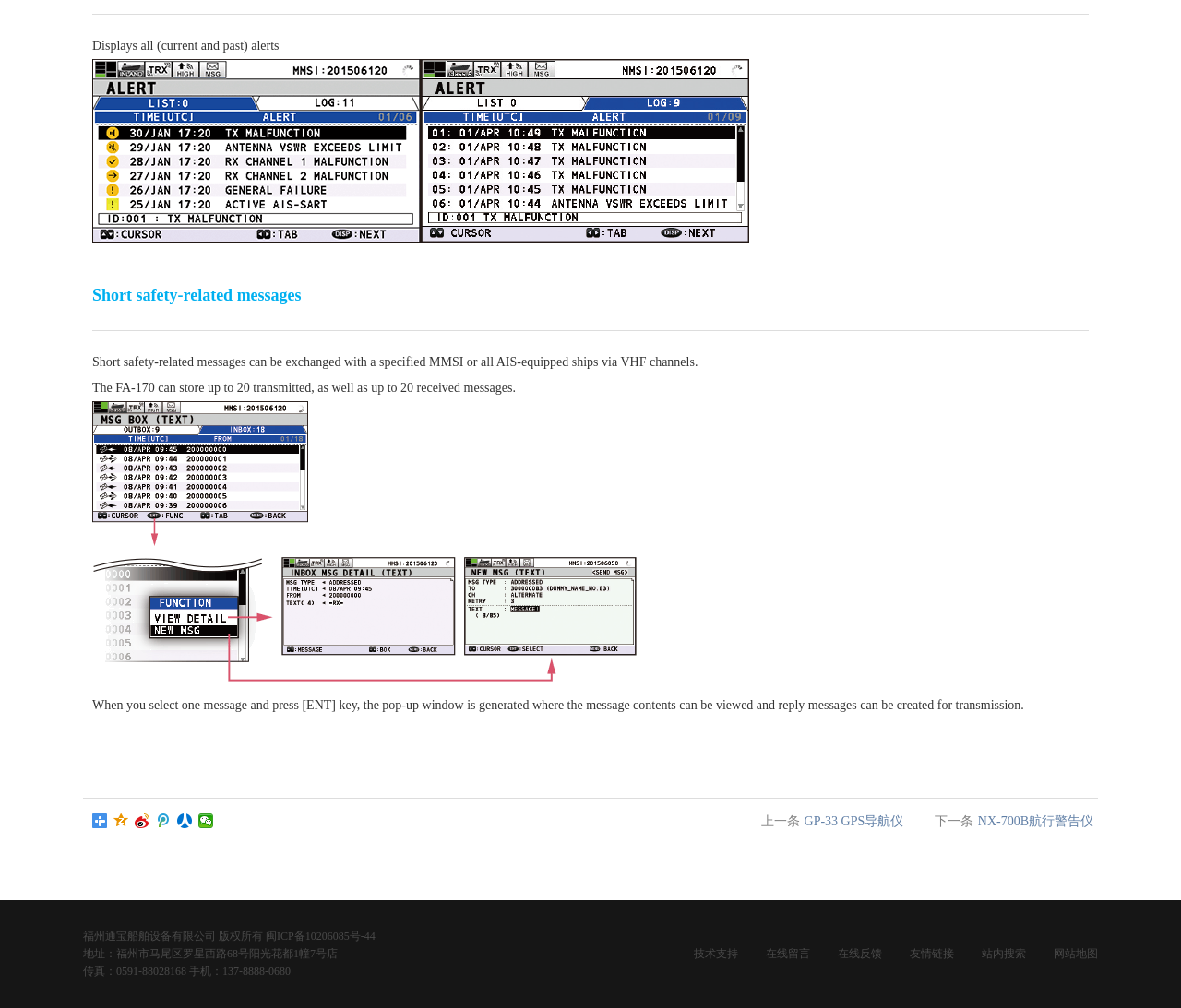What is the maximum number of transmitted messages that can be stored?
Look at the image and respond with a single word or a short phrase.

20